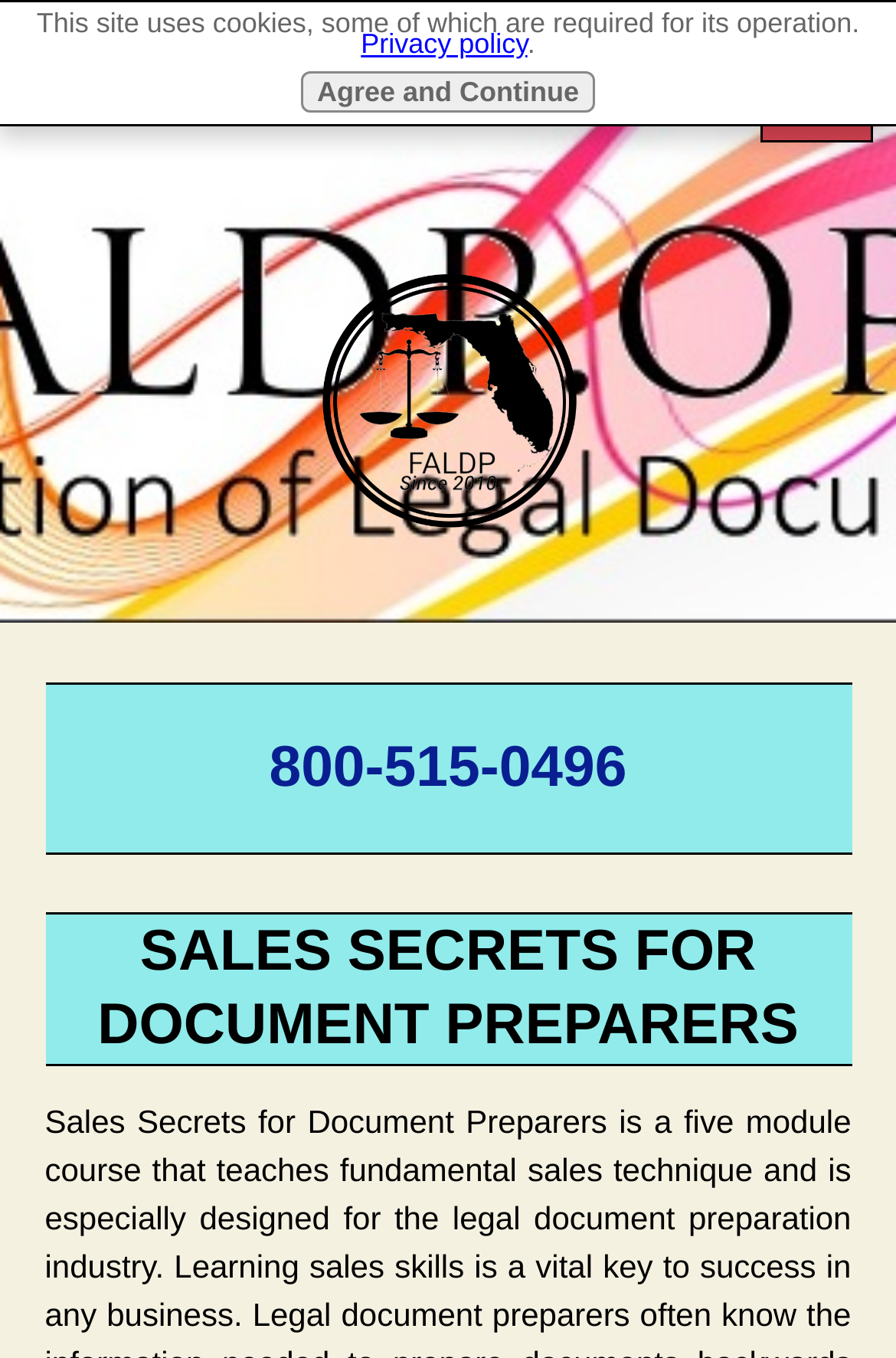Identify the bounding box of the HTML element described here: "800-515-0496". Provide the coordinates as four float numbers between 0 and 1: [left, top, right, bottom].

[0.3, 0.541, 0.7, 0.589]